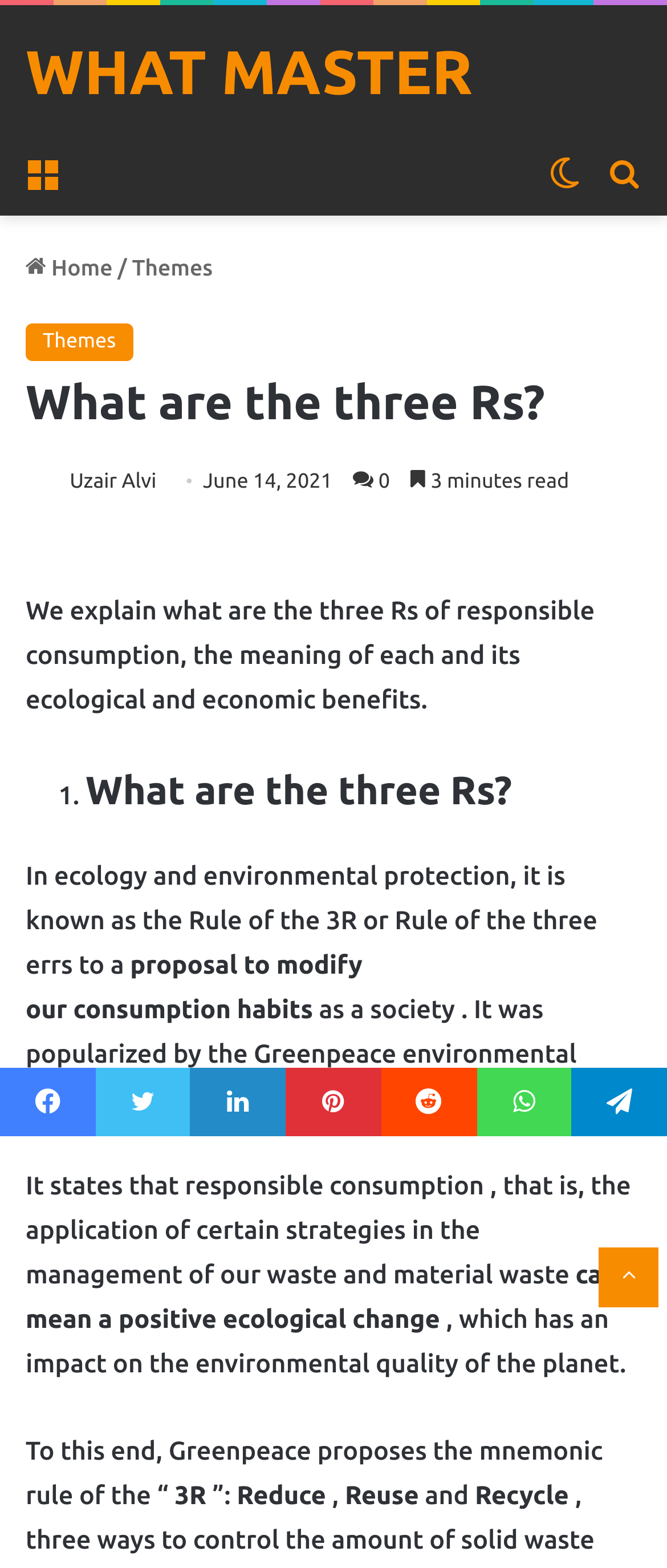Please specify the bounding box coordinates of the area that should be clicked to accomplish the following instruction: "Search for something". The coordinates should consist of four float numbers between 0 and 1, i.e., [left, top, right, bottom].

[0.91, 0.094, 0.962, 0.127]